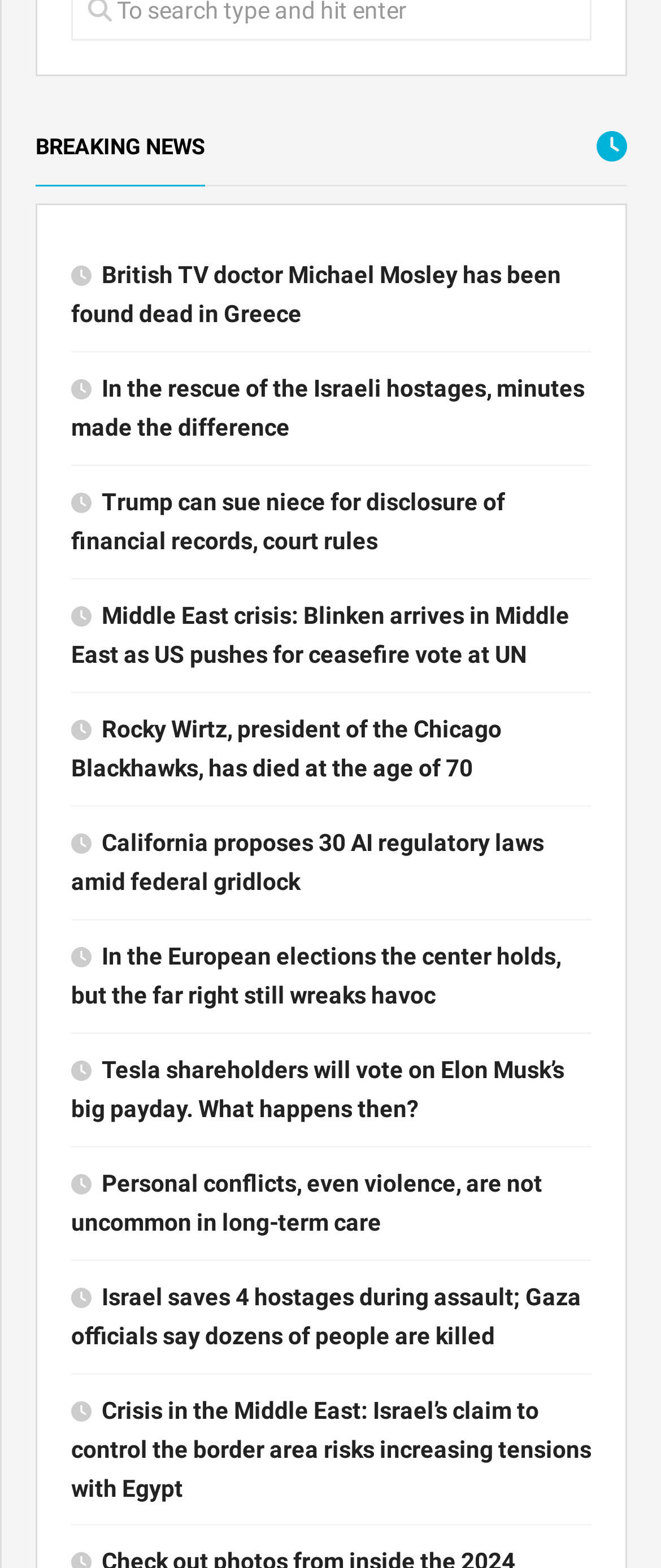Please specify the coordinates of the bounding box for the element that should be clicked to carry out this instruction: "Read about Tesla shareholders' vote on Elon Musk's big payday". The coordinates must be four float numbers between 0 and 1, formatted as [left, top, right, bottom].

[0.108, 0.673, 0.854, 0.716]